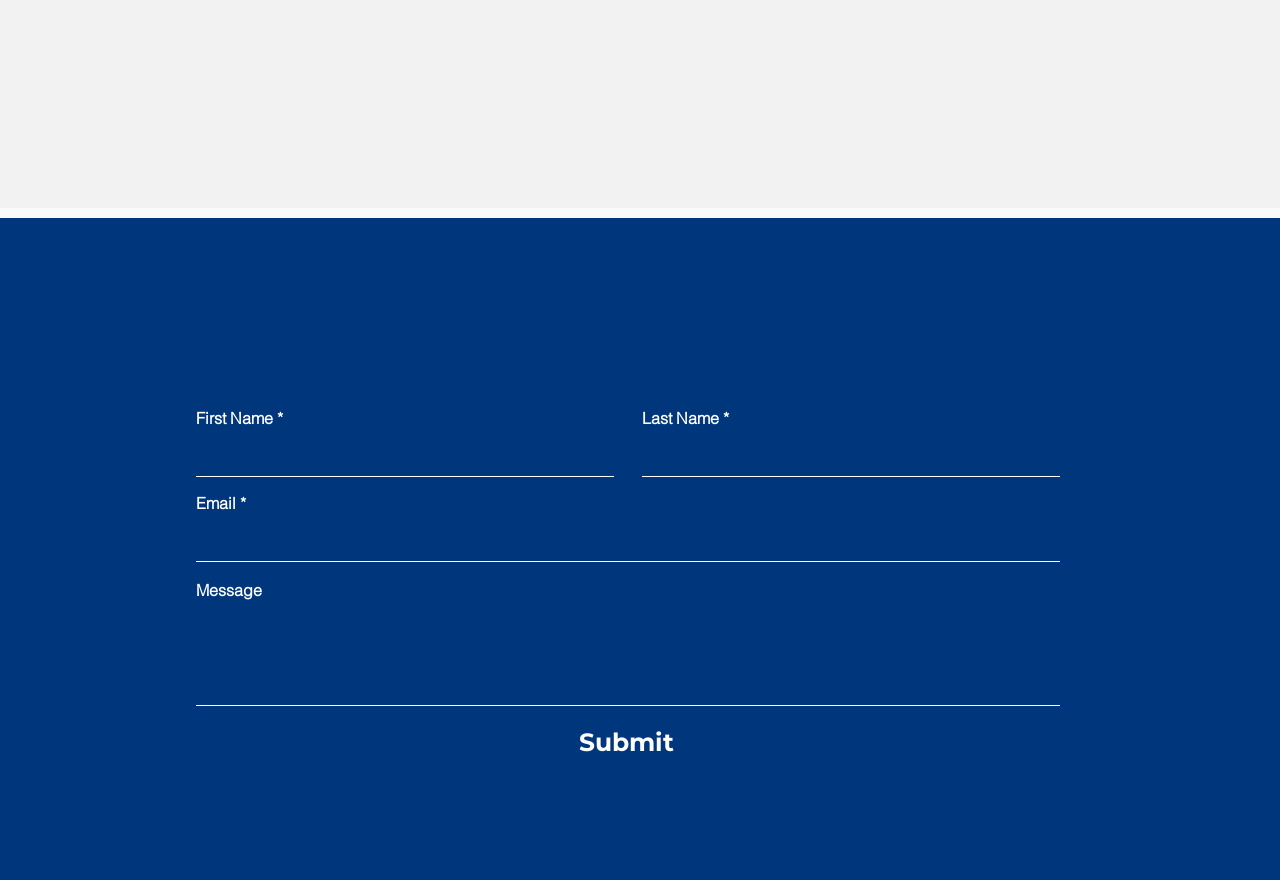Find the bounding box coordinates corresponding to the UI element with the description: "name="first-name"". The coordinates should be formatted as [left, top, right, bottom], with values as floats between 0 and 1.

[0.153, 0.494, 0.48, 0.542]